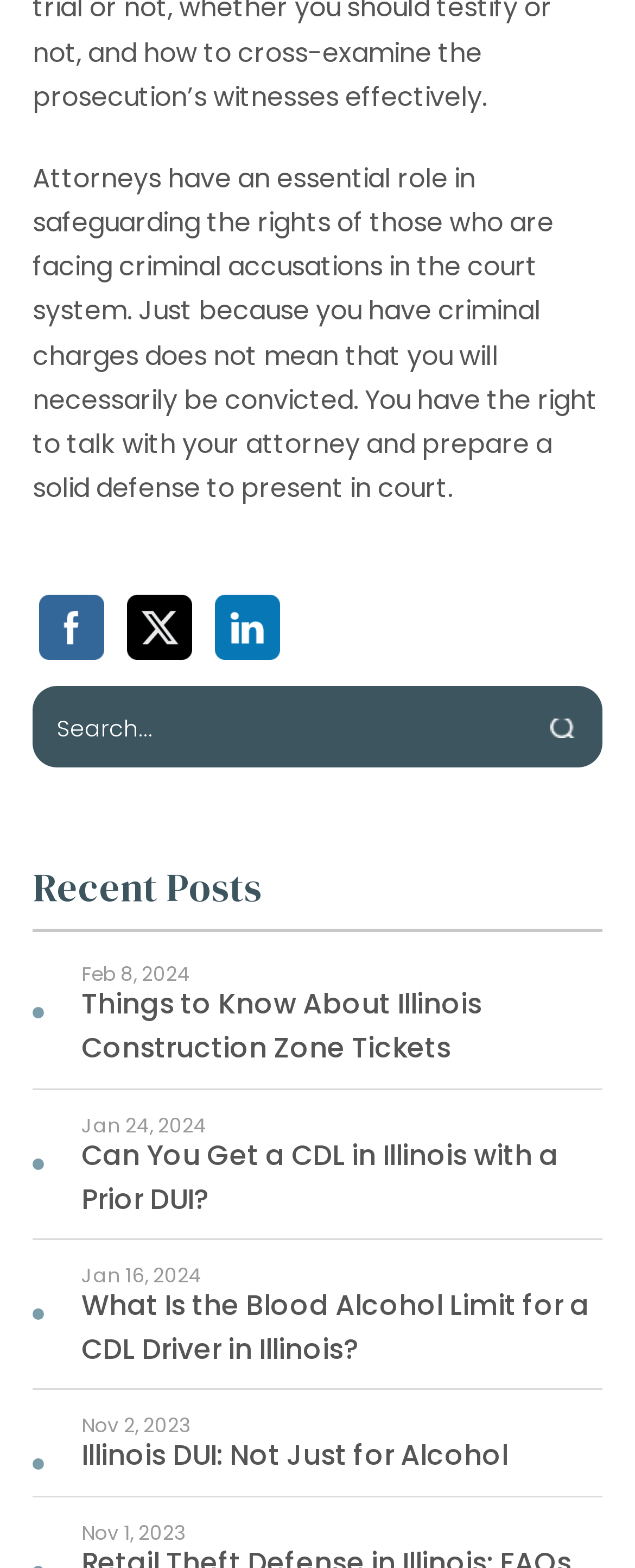Given the content of the image, can you provide a detailed answer to the question?
Is there a search function on the webpage?

I looked at the webpage and found a search box with a button. This indicates that there is a search function on the webpage.